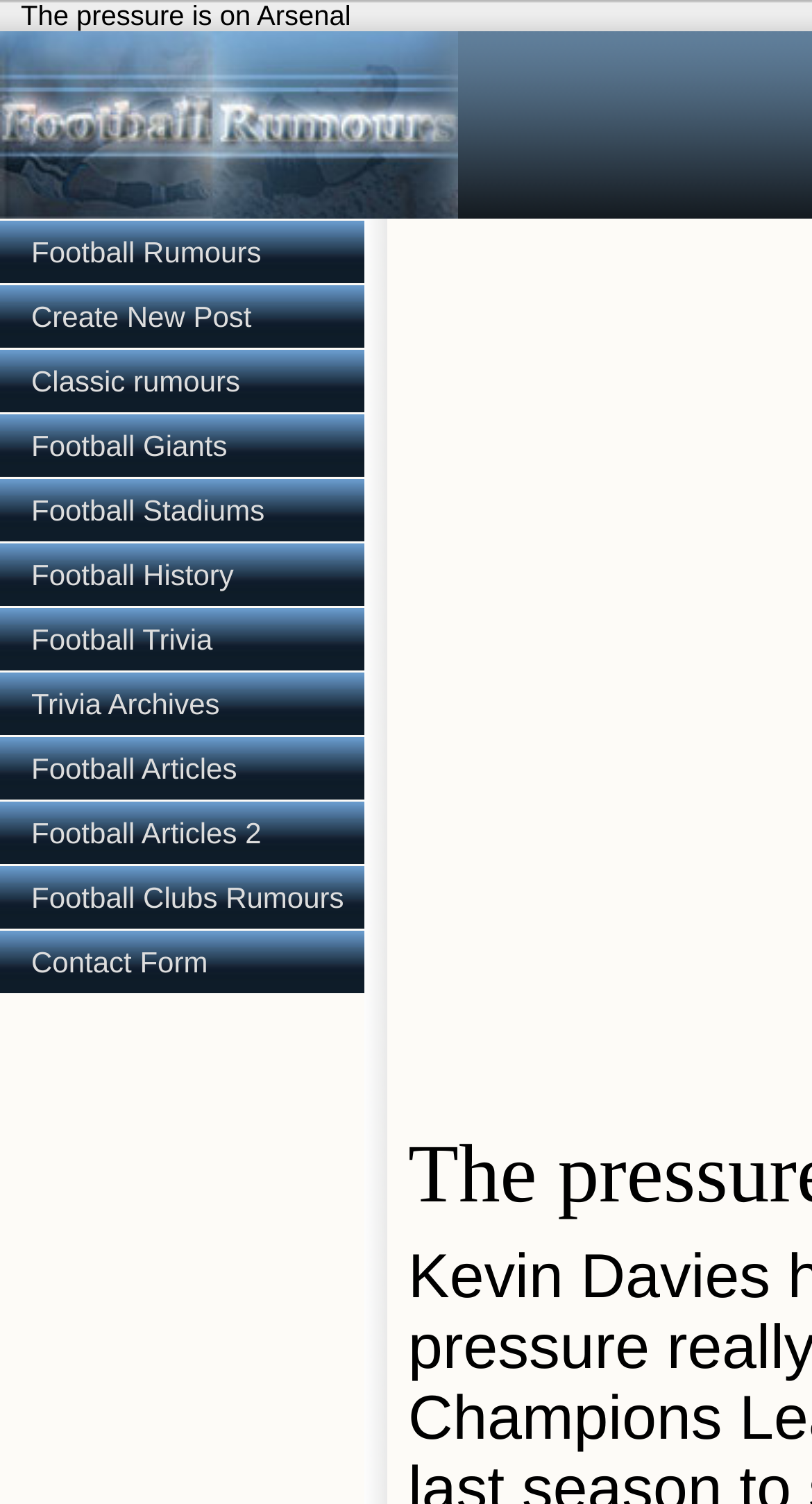Can you find the bounding box coordinates for the element to click on to achieve the instruction: "View football rumours"?

[0.0, 0.147, 0.449, 0.188]